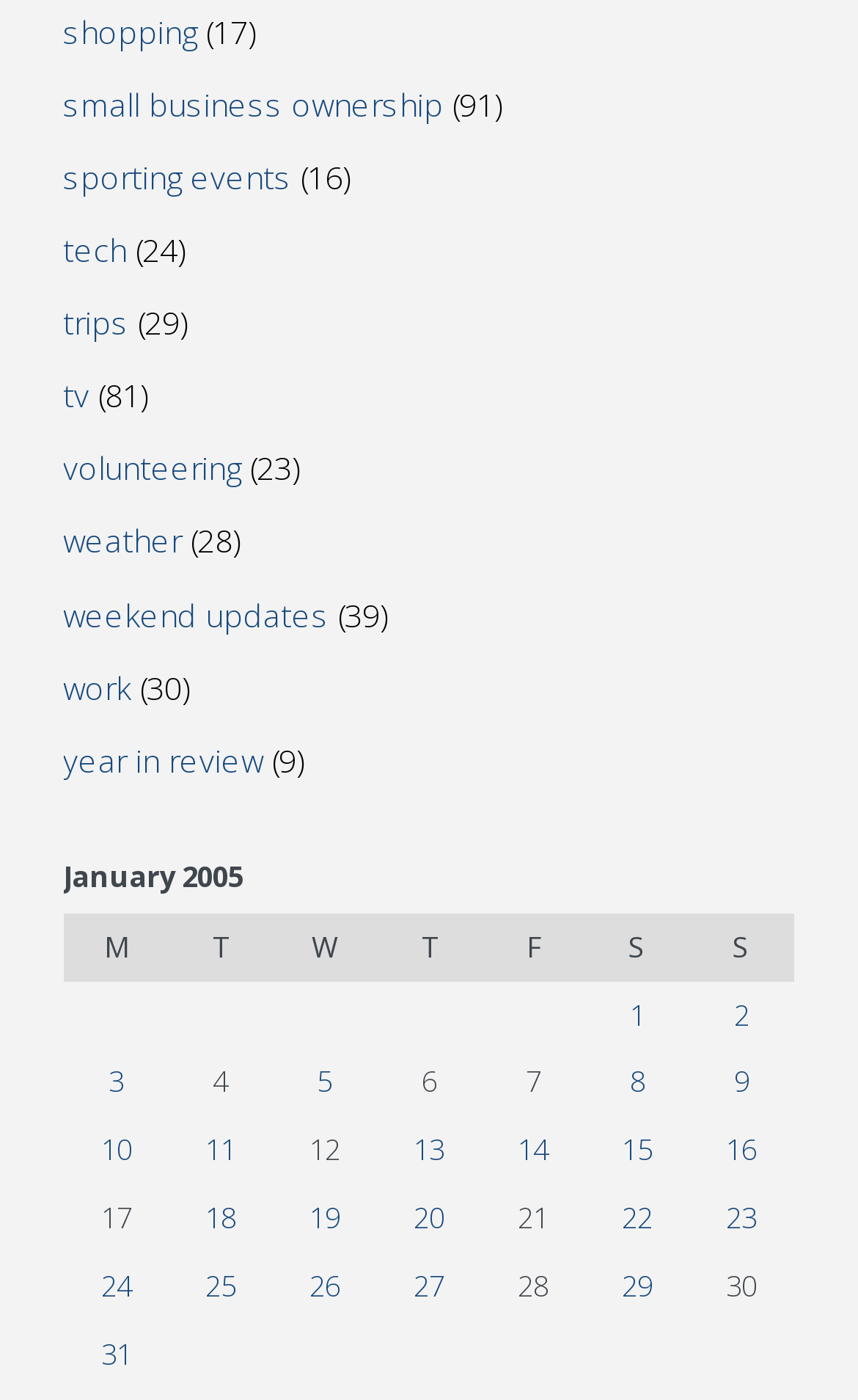Refer to the element description small business ownership and identify the corresponding bounding box in the screenshot. Format the coordinates as (top-left x, top-left y, bottom-right x, bottom-right y) with values in the range of 0 to 1.

[0.074, 0.059, 0.517, 0.089]